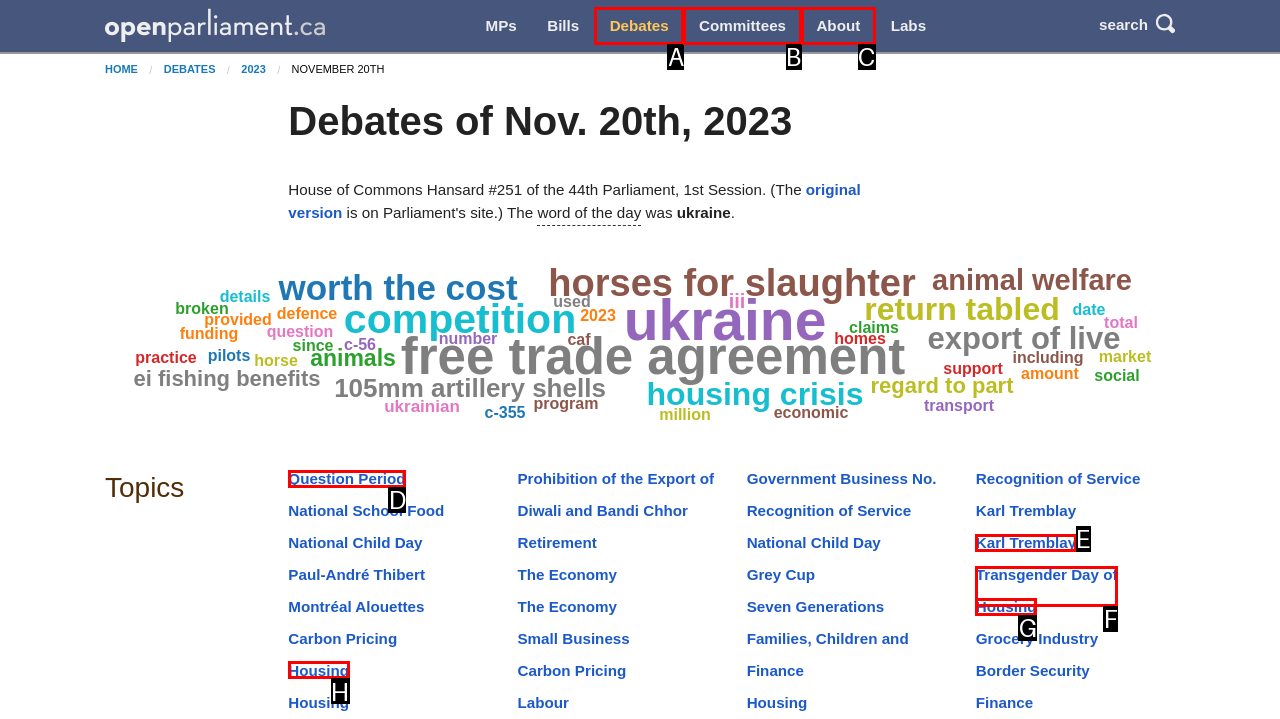Select the proper UI element to click in order to perform the following task: view the 'Question Period' topic. Indicate your choice with the letter of the appropriate option.

D